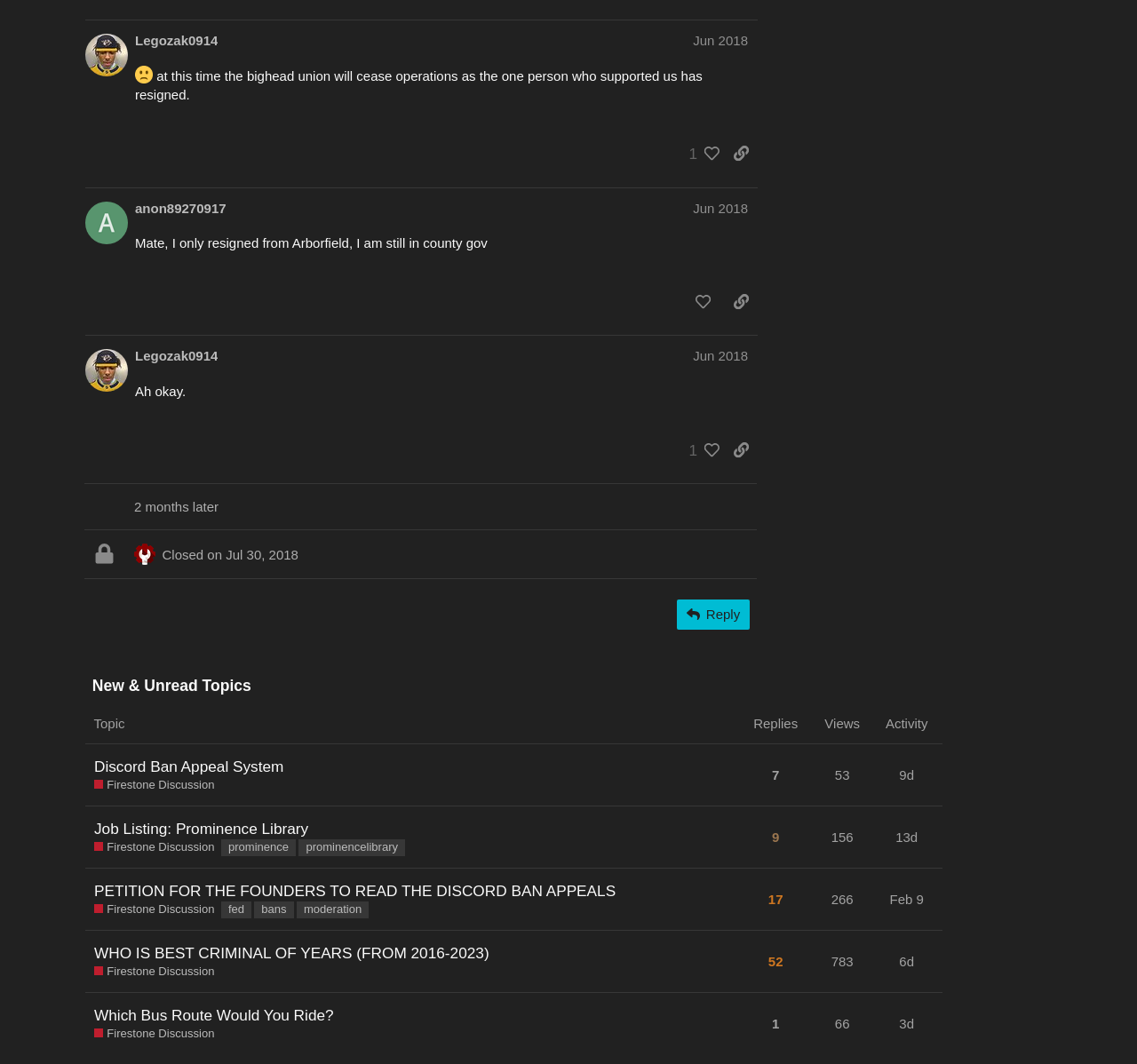Please locate the bounding box coordinates of the element that should be clicked to complete the given instruction: "Click on the 'Next' link".

None